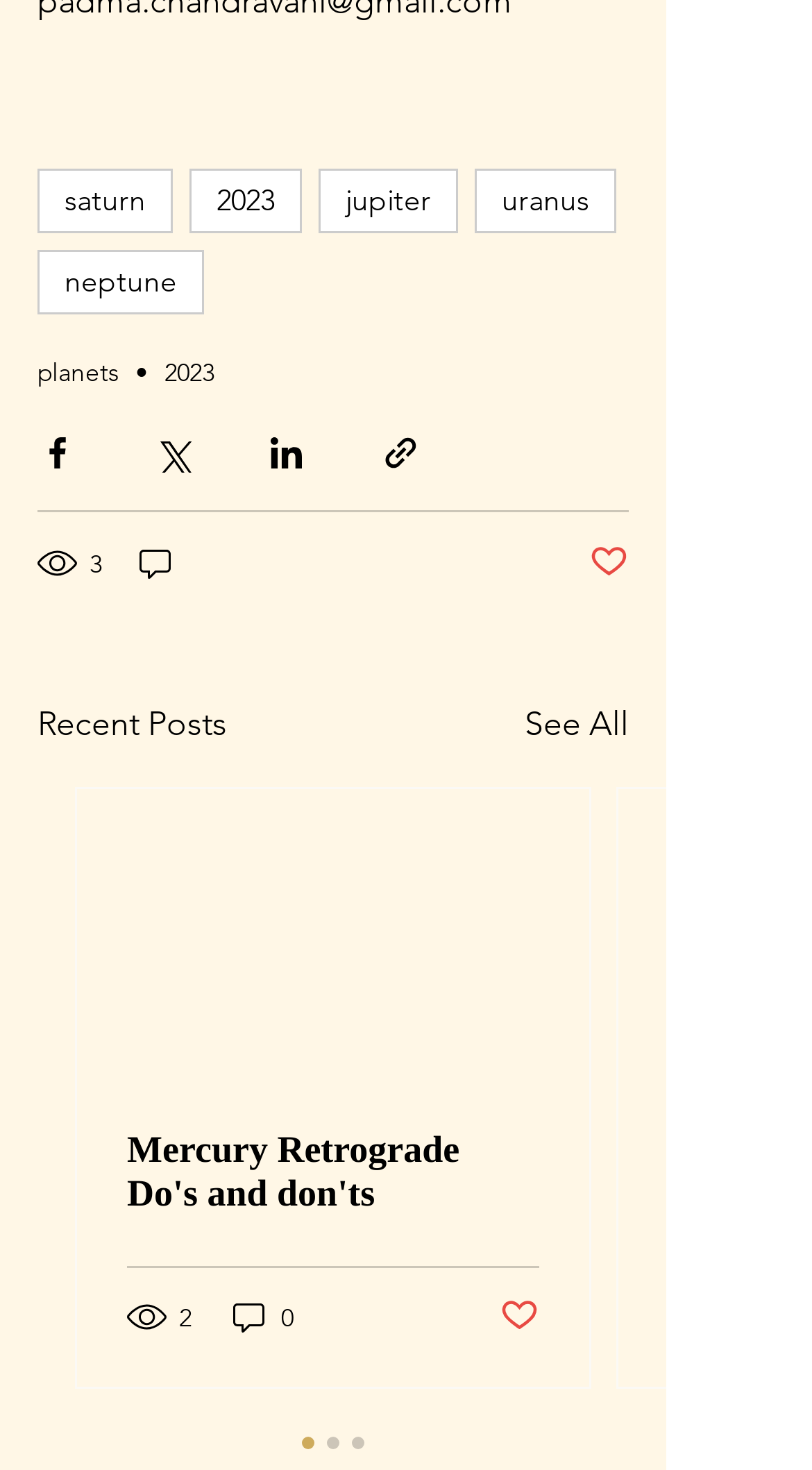What is the number of views for the first post?
Refer to the screenshot and respond with a concise word or phrase.

3